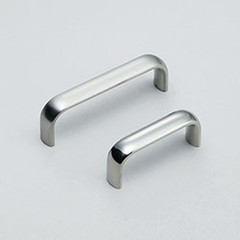Give a thorough description of the image, including any visible elements and their relationships.

The image depicts two sleek, modern cabinet handles made of polished metal. The handles vary in size, with the larger one being more elongated and the smaller one featuring a more compact profile. Both handles exhibit a minimalist design, with smooth lines and a continuous, rounded shape that showcases their contemporary aesthetic. These handles would complement a variety of cabinetry styles, enhancing the overall look of kitchens, bathrooms, or furniture pieces with a touch of elegance and sophistication. The neutral finish allows for versatile pairing with various color schemes and materials, making them an ideal choice for upscale interior design.